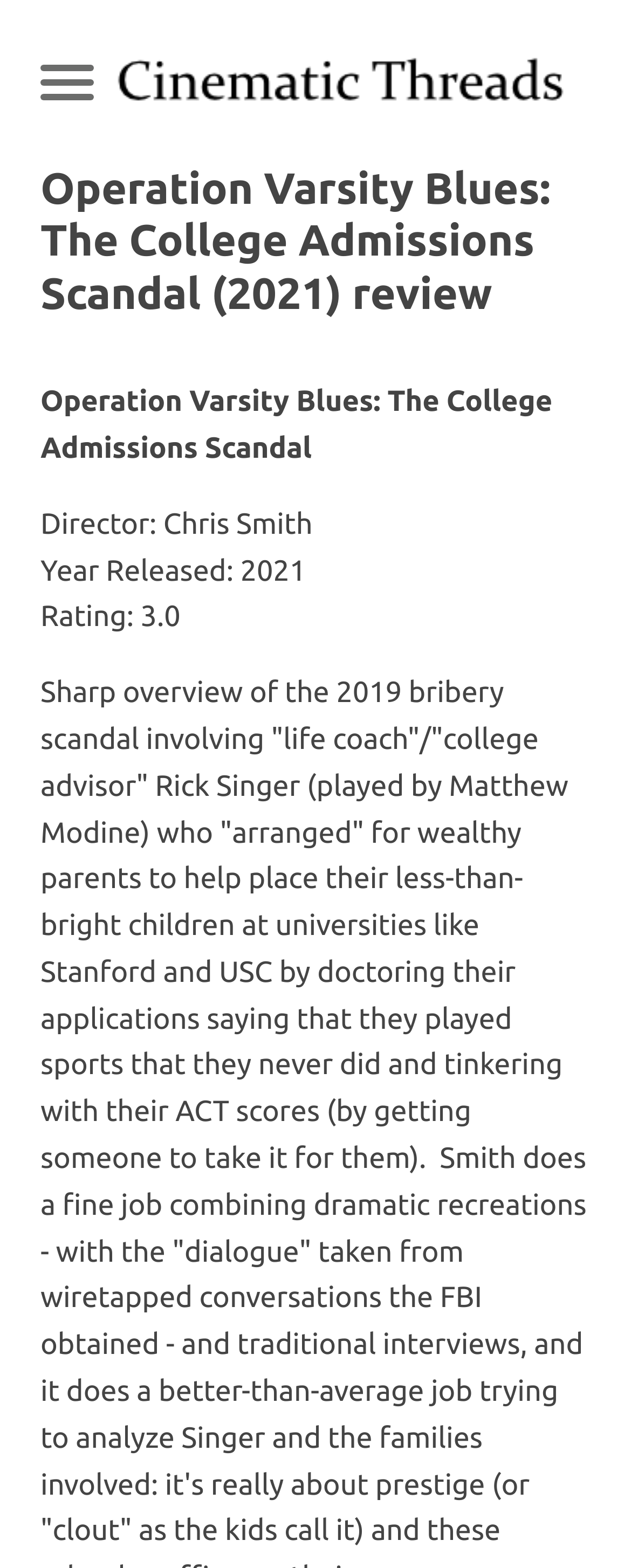Use the details in the image to answer the question thoroughly: 
In what year was the movie released?

I found the answer by looking at the static text elements on the webpage. One of the elements has the text 'Year Released: 2021', which indicates that the movie was released in 2021.